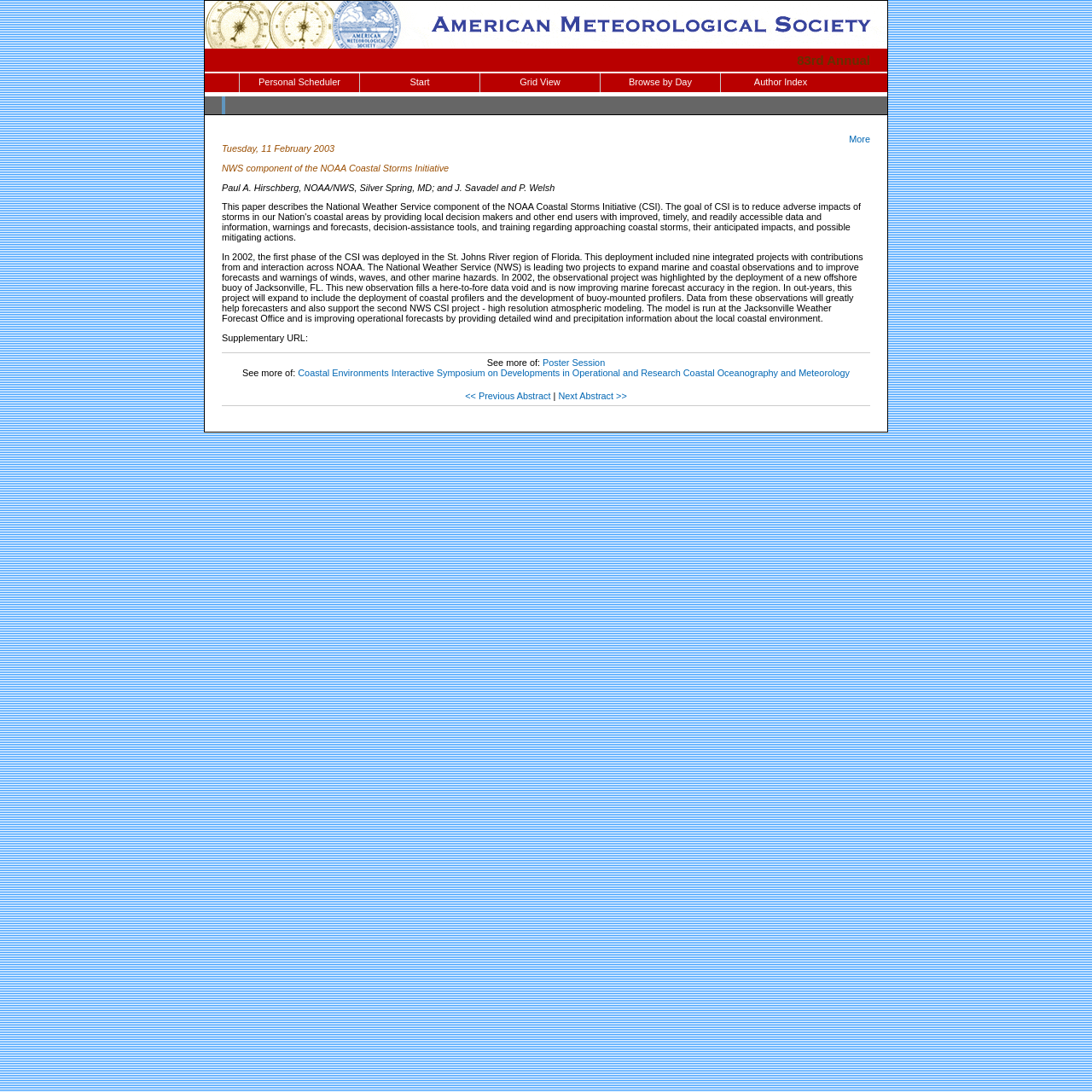Please study the image and answer the question comprehensively:
What is the name of the initiative?

I found the name of the initiative by looking at the static text element with the bounding box coordinates [0.203, 0.149, 0.411, 0.159], which contains the text 'NWS component of the NOAA Coastal Storms Initiative'.